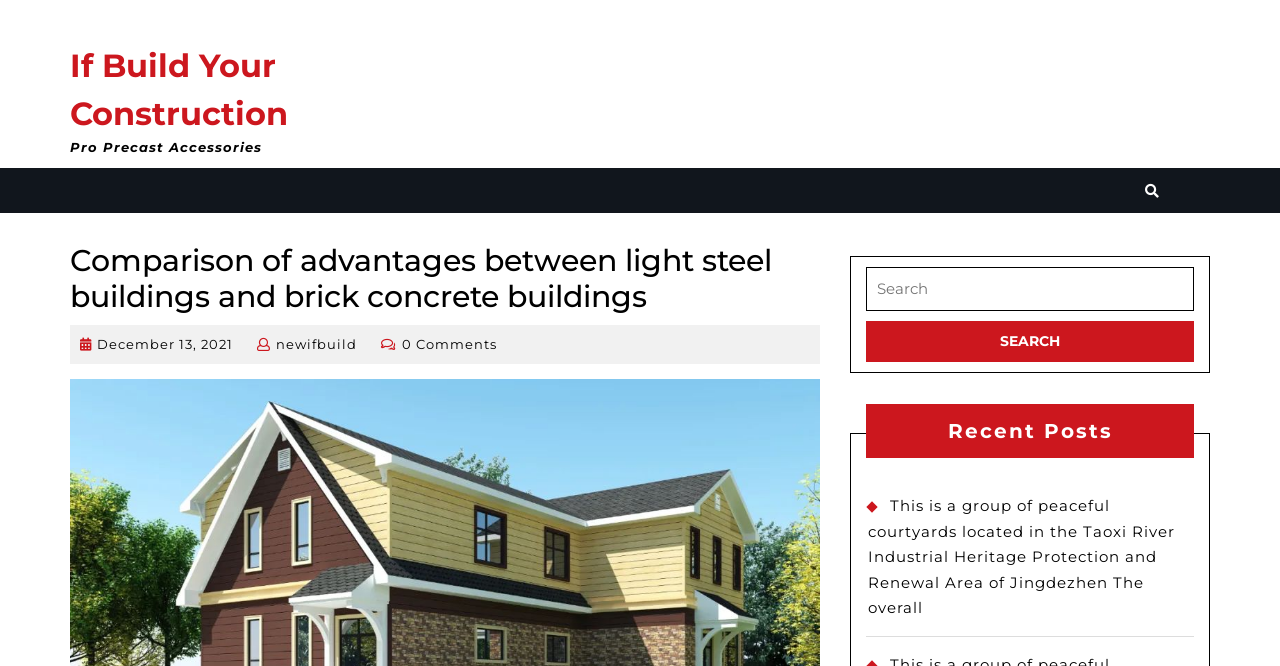Provide a brief response in the form of a single word or phrase:
What is the text of the first link on the webpage?

If Build Your Construction